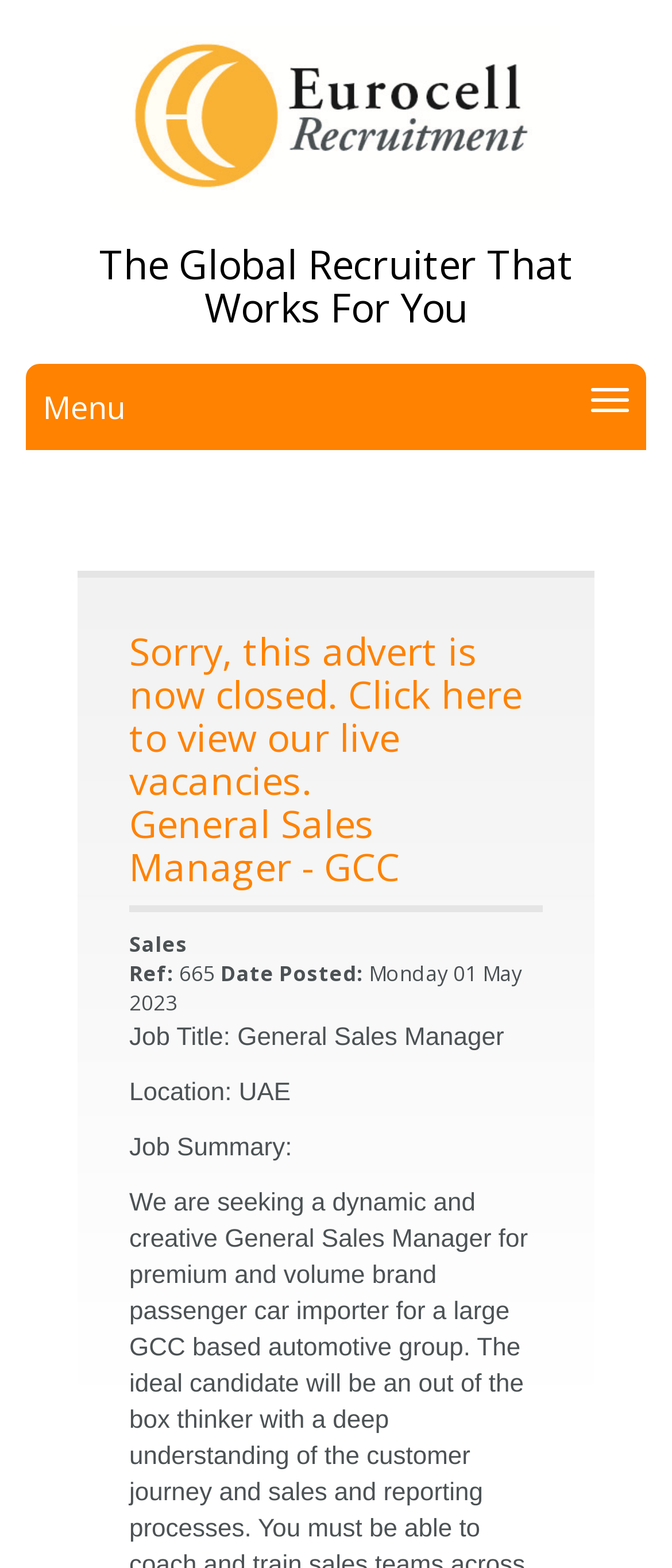By analyzing the image, answer the following question with a detailed response: What is the job reference number?

I found the job reference number by looking at the static text element with the content 'Ref: 665' which is located in the middle of the webpage, below the job title.